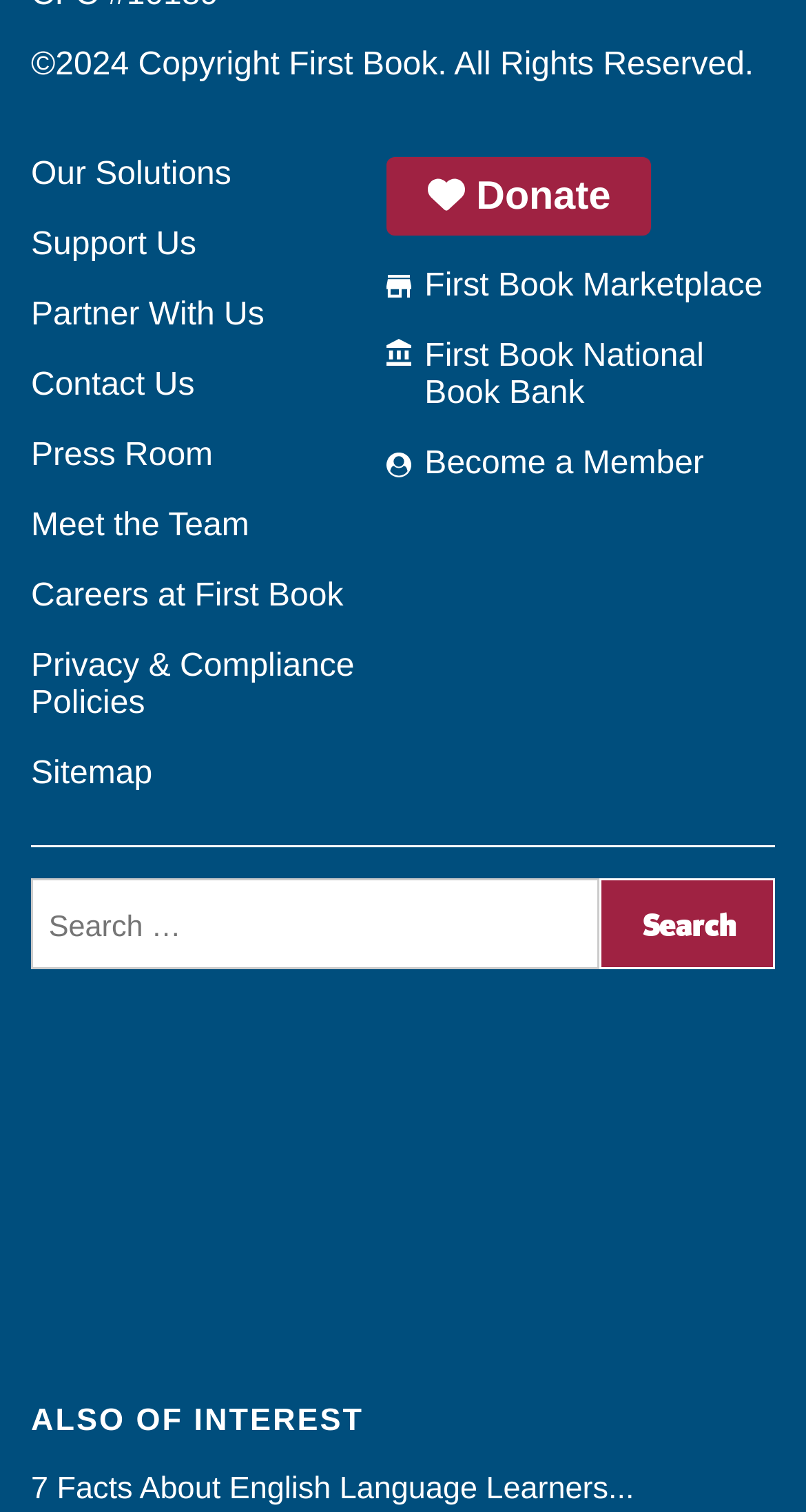How many links are in the top navigation menu?
Please provide a single word or phrase as your answer based on the image.

8